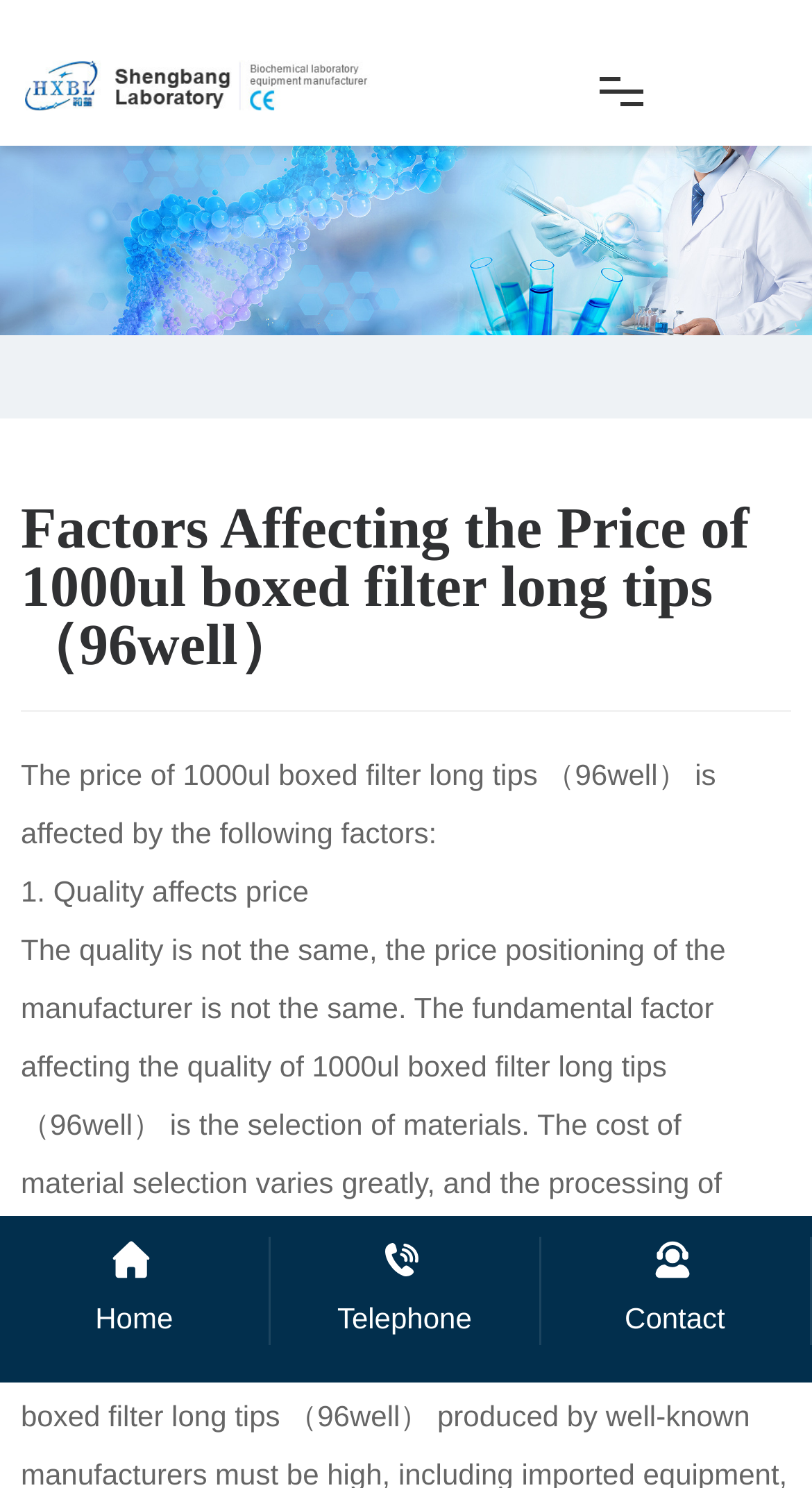Please identify the bounding box coordinates of the area that needs to be clicked to fulfill the following instruction: "Click CONTACT."

[0.038, 0.439, 0.962, 0.523]